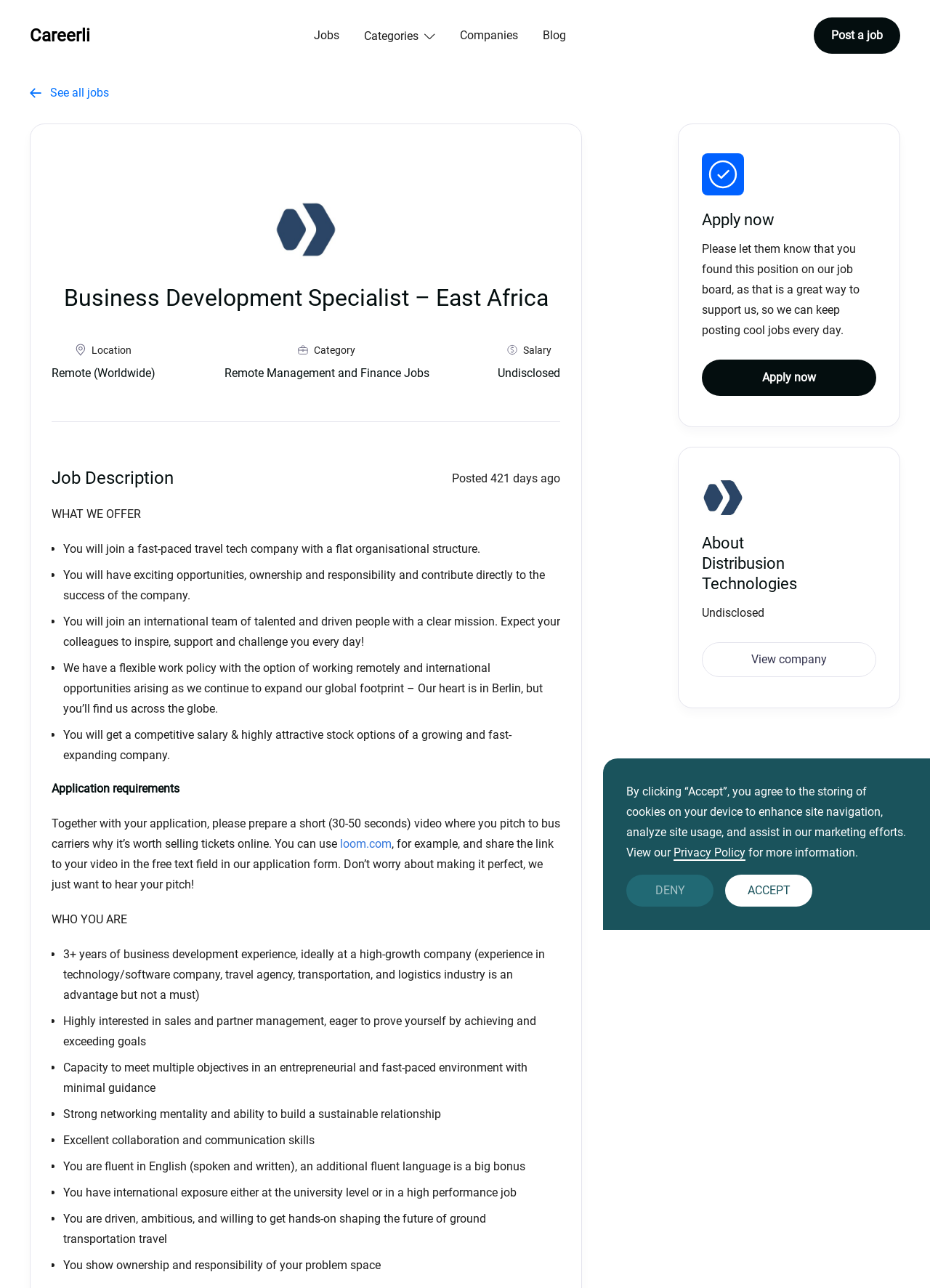What is the category of the job?
Please ensure your answer is as detailed and informative as possible.

I determined the job category by looking at the static text element with the text 'Remote Management and Finance Jobs' which is located below the location information and above the salary information.